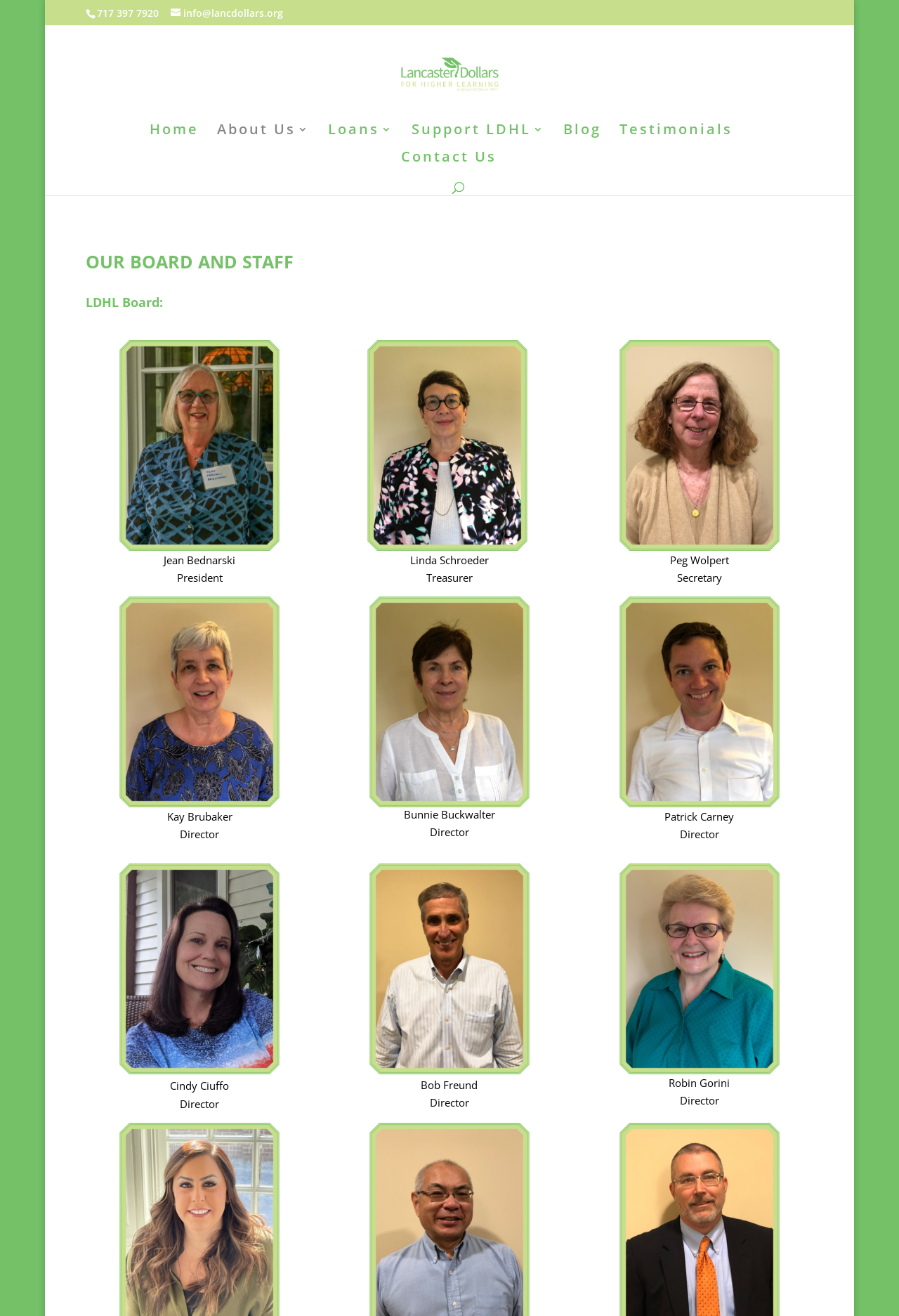Please identify and generate the text content of the webpage's main heading.

OUR BOARD AND STAFF